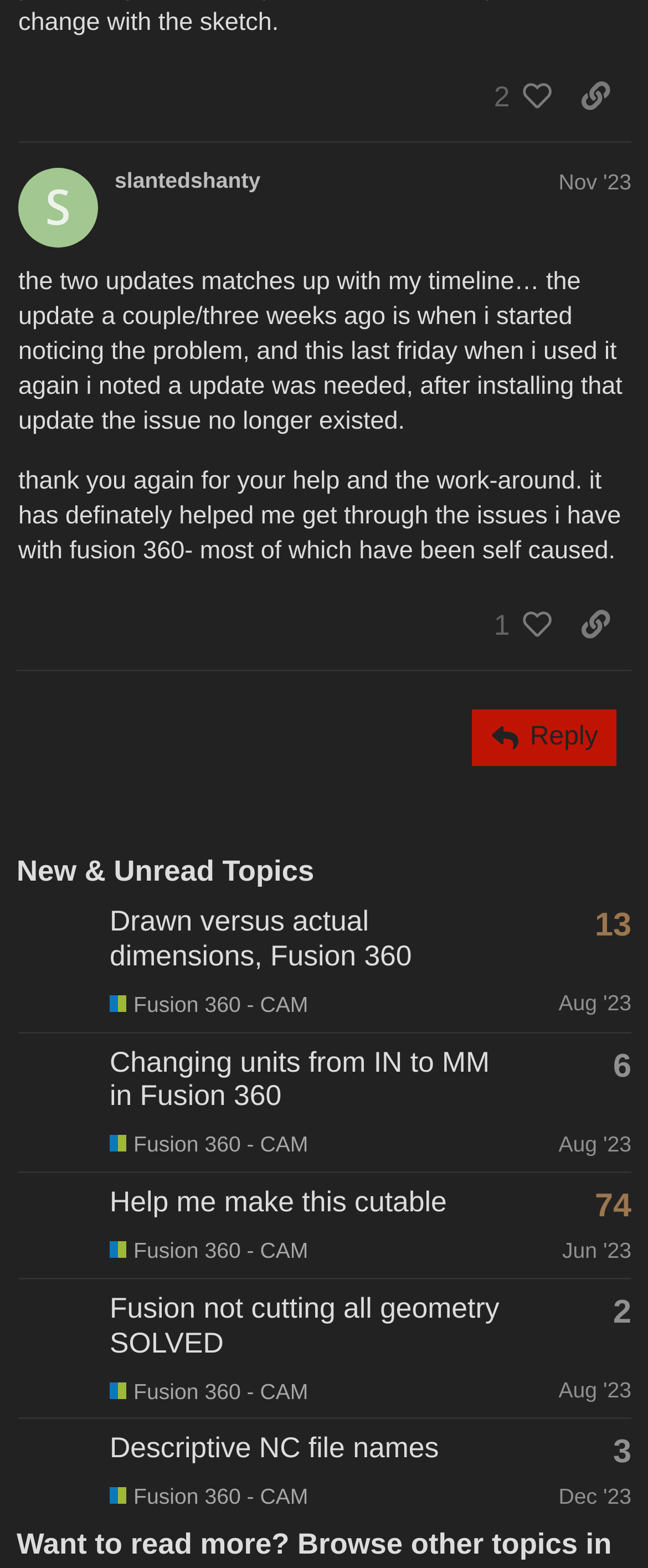When was the last post created?
Using the information from the image, give a concise answer in one word or a short phrase.

Dec 20, 2023